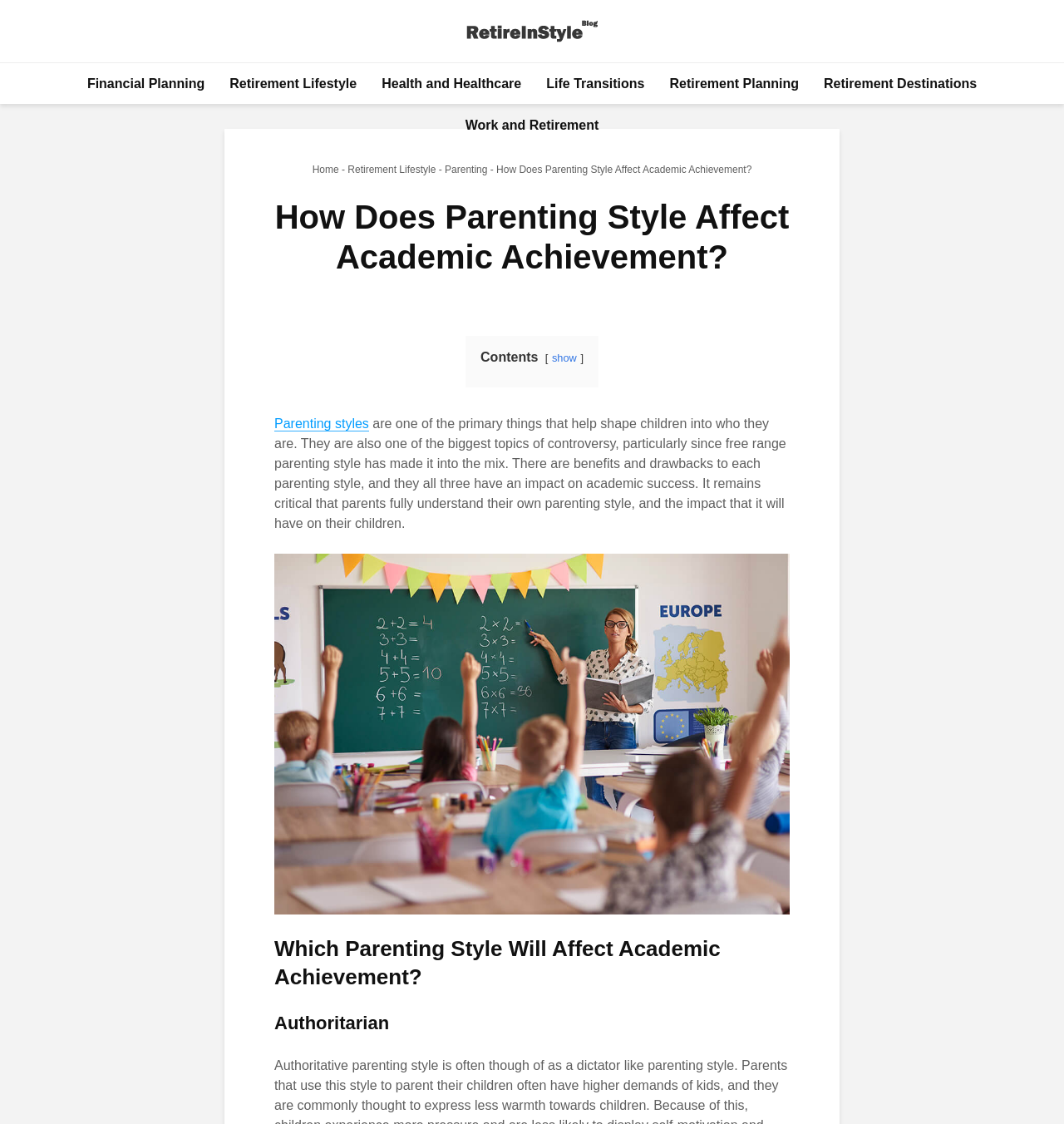What are the different sections of the webpage?
Please look at the screenshot and answer in one word or a short phrase.

Navigation, heading, content, and image